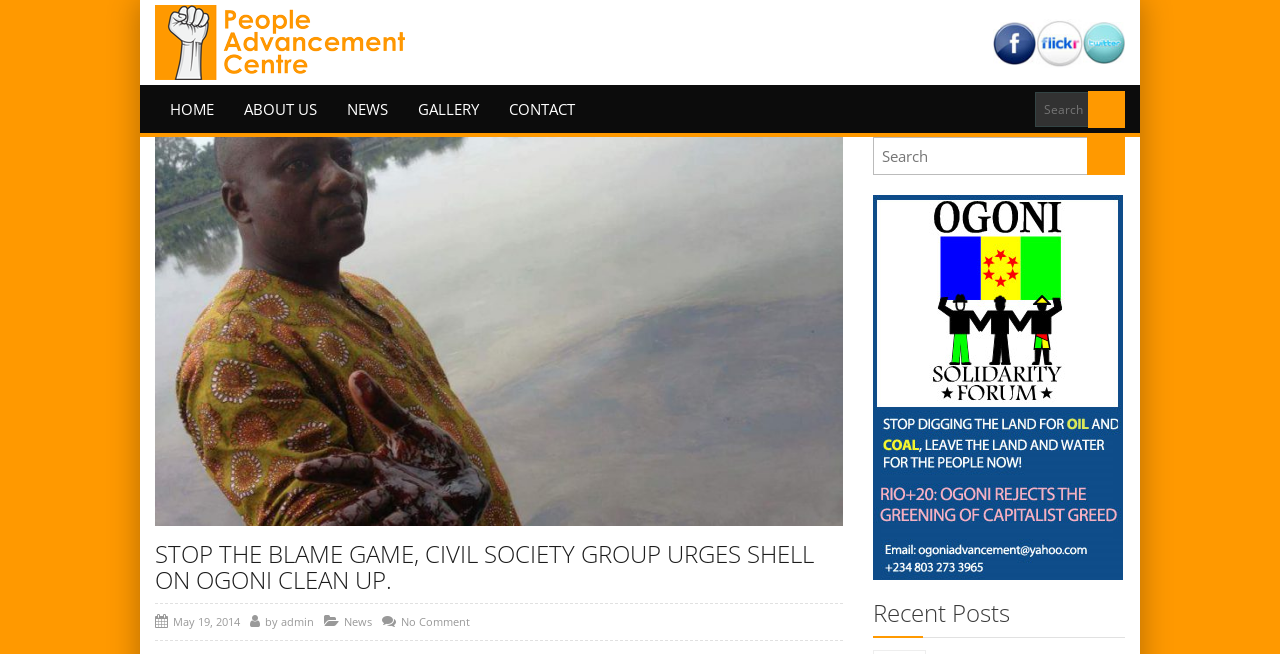Please provide the bounding box coordinates for the UI element as described: "name="s" placeholder="Search"". The coordinates must be four floats between 0 and 1, represented as [left, top, right, bottom].

[0.682, 0.209, 0.85, 0.268]